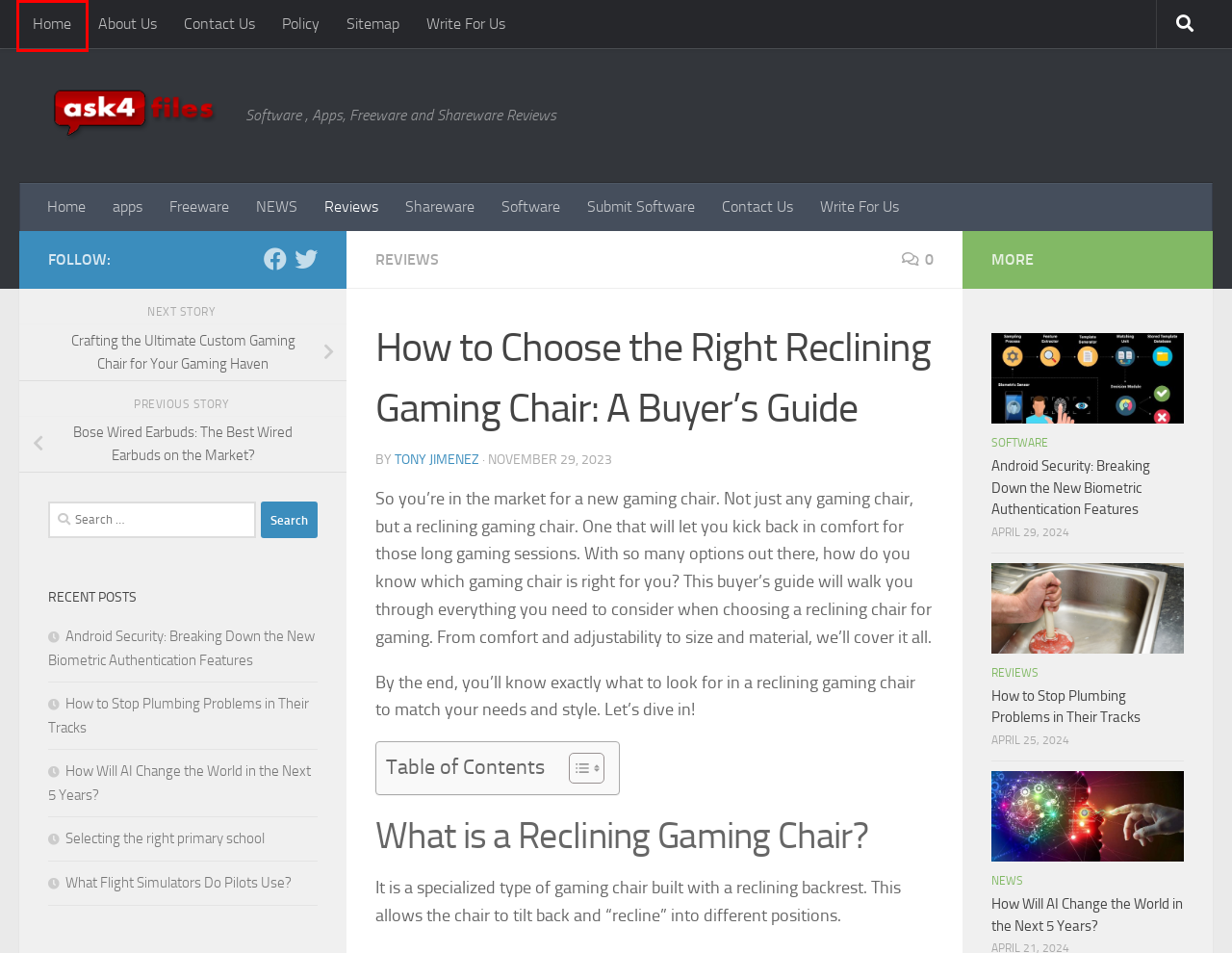Given a screenshot of a webpage featuring a red bounding box, identify the best matching webpage description for the new page after the element within the red box is clicked. Here are the options:
A. Ask For Files - Software , Apps, Freeware and Shareware Reviews
B. Tony Jimenez, Author at Ask For Files
C. About Us - Ask For Files
D. What Flight Simulators Do Pilots Use? - Ask For Files
E. Policy - Ask For Files
F. apps Archives - Ask For Files
G. Bose Wired Earbuds: The Best Wired Earbuds on the Market? - Ask For Files
H. Freeware Archives - Ask For Files

A